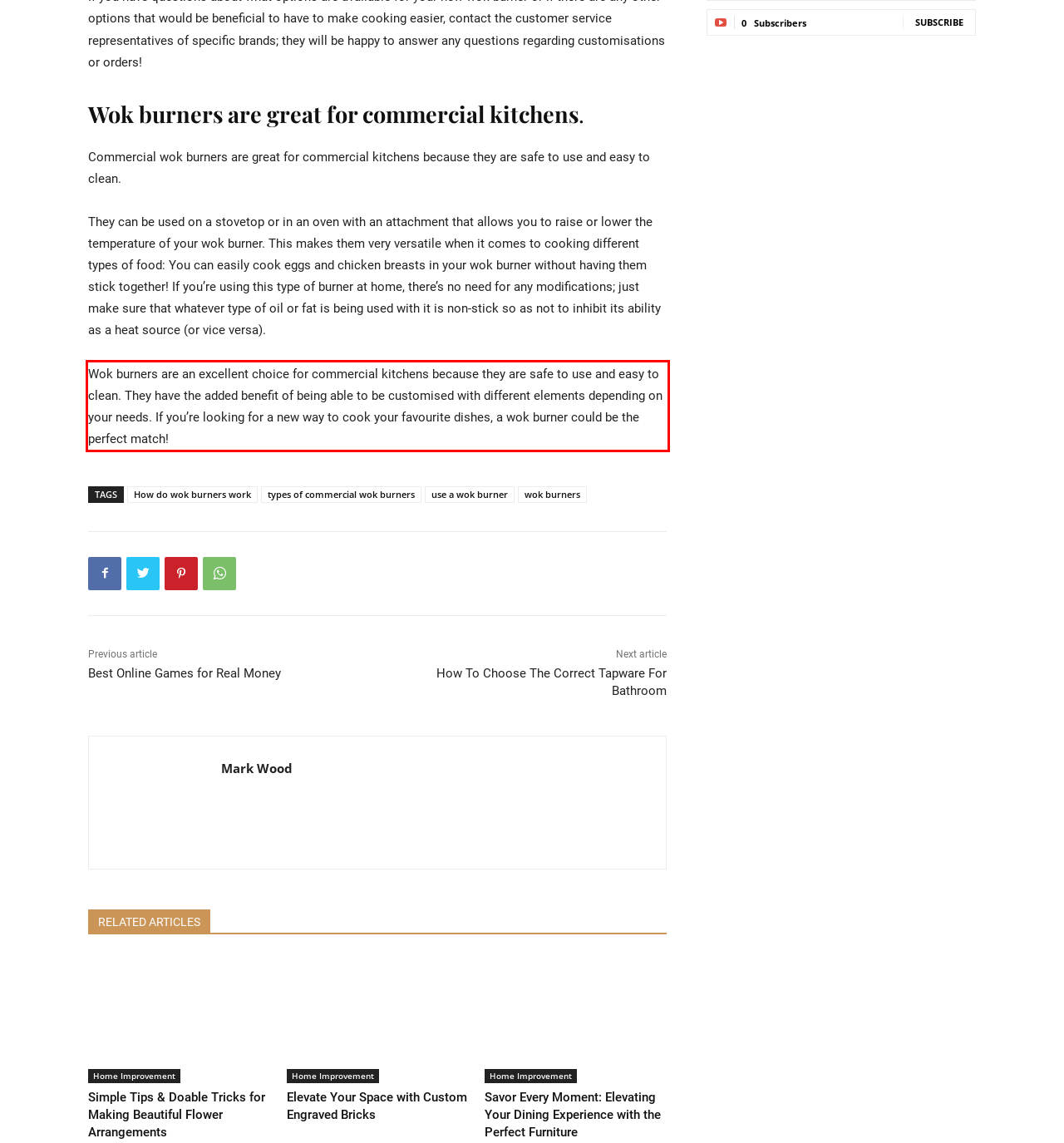You are provided with a screenshot of a webpage containing a red bounding box. Please extract the text enclosed by this red bounding box.

Wok burners are an excellent choice for commercial kitchens because they are safe to use and easy to clean. They have the added benefit of being able to be customised with different elements depending on your needs. If you’re looking for a new way to cook your favourite dishes, a wok burner could be the perfect match!